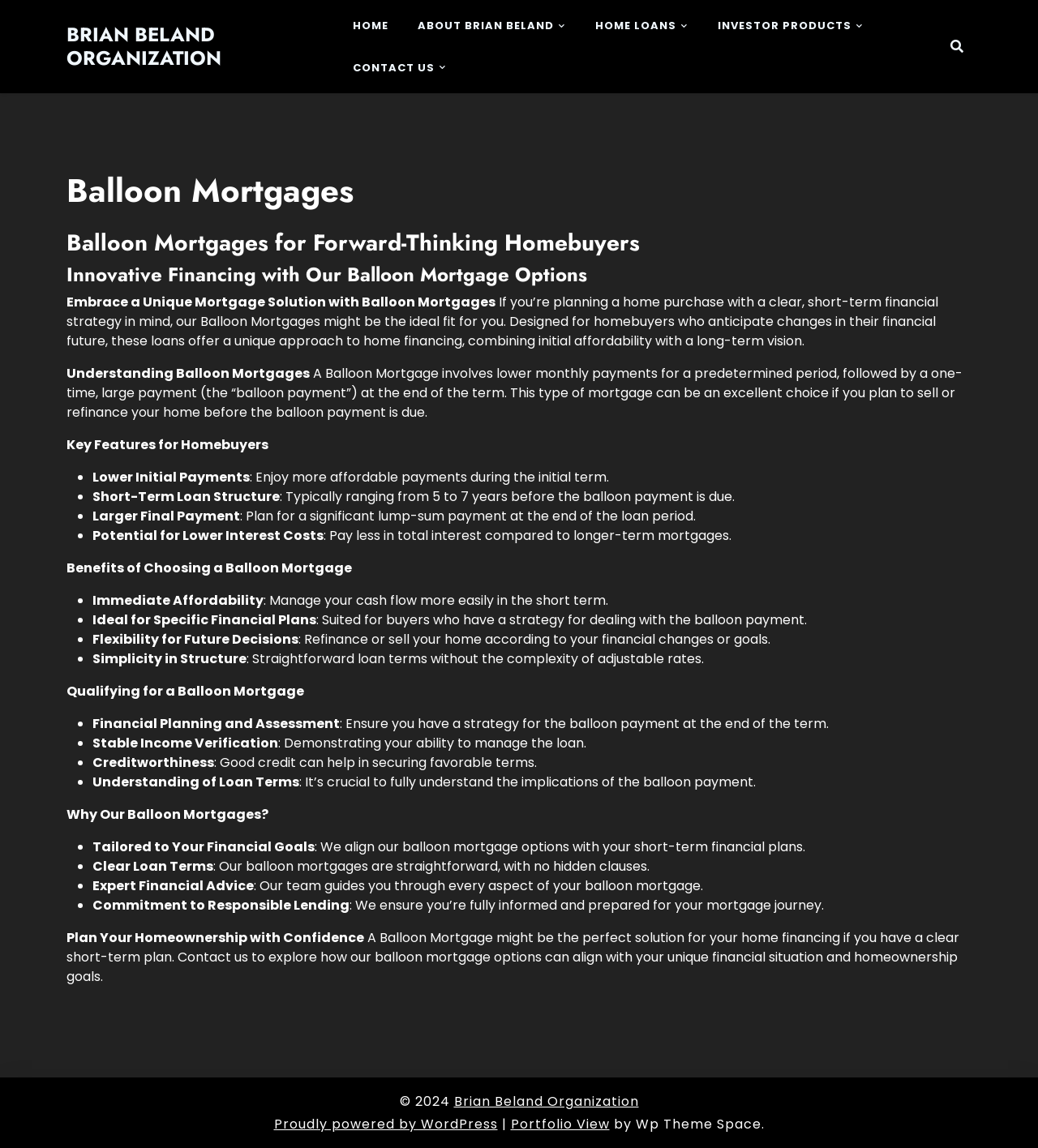Provide your answer to the question using just one word or phrase: What are the key features of a Balloon Mortgage?

Lower initial payments, short-term loan structure, larger final payment